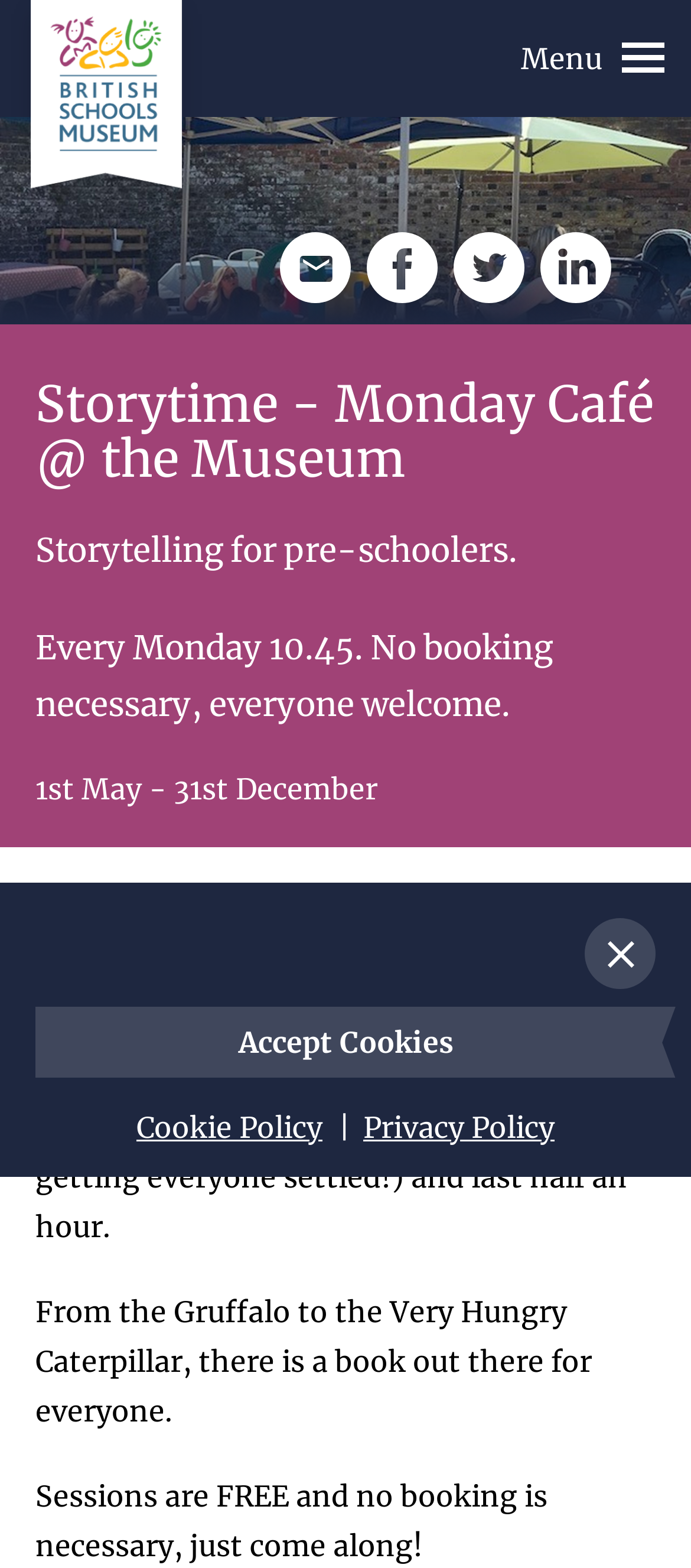What is the frequency of the storytelling session?
Relying on the image, give a concise answer in one word or a brief phrase.

Every Monday